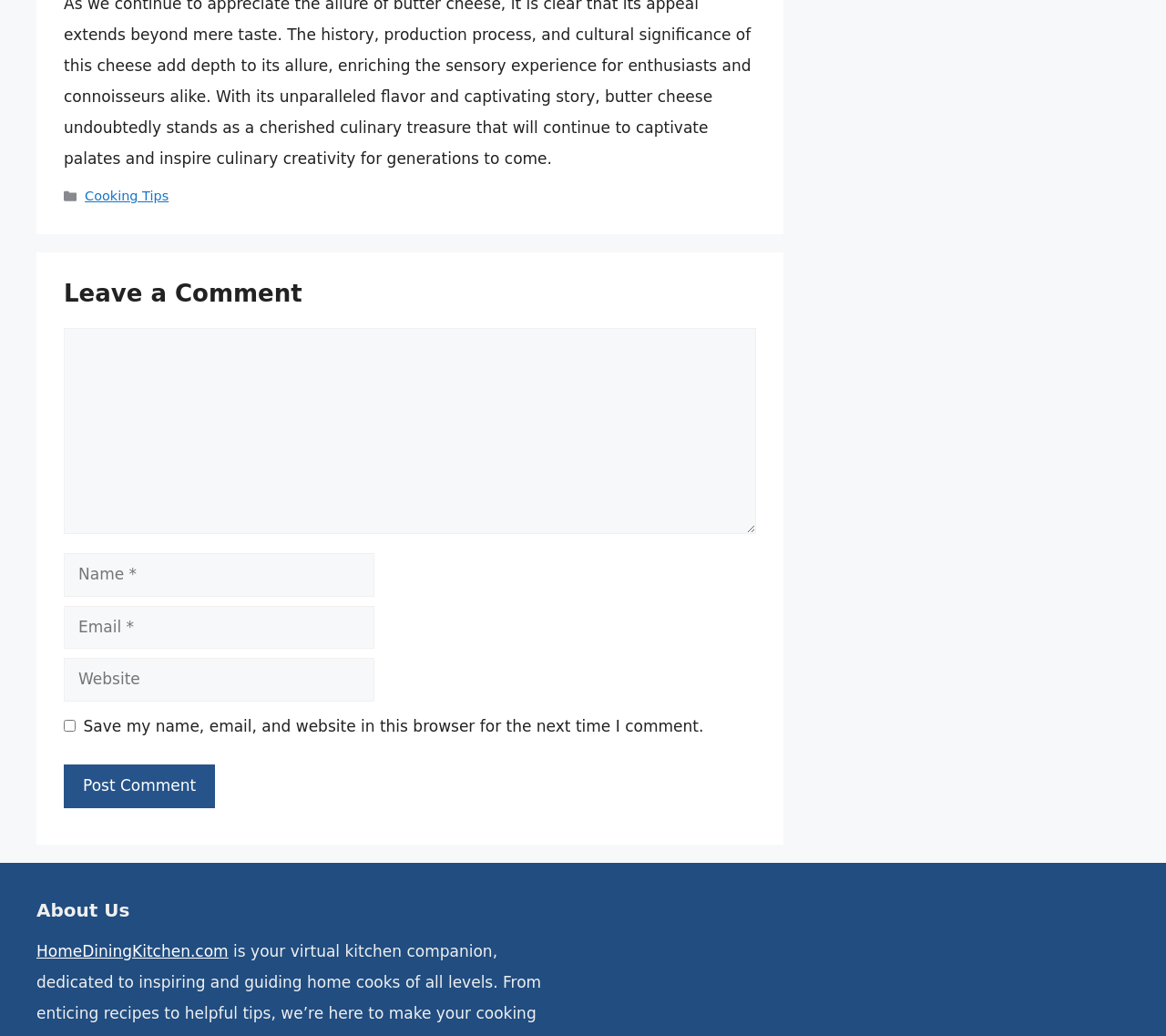What is the label of the third textbox in the comment section?
Give a detailed explanation using the information visible in the image.

The third textbox in the comment section has a static text 'Website' above it, indicating that it is for users to input their website.